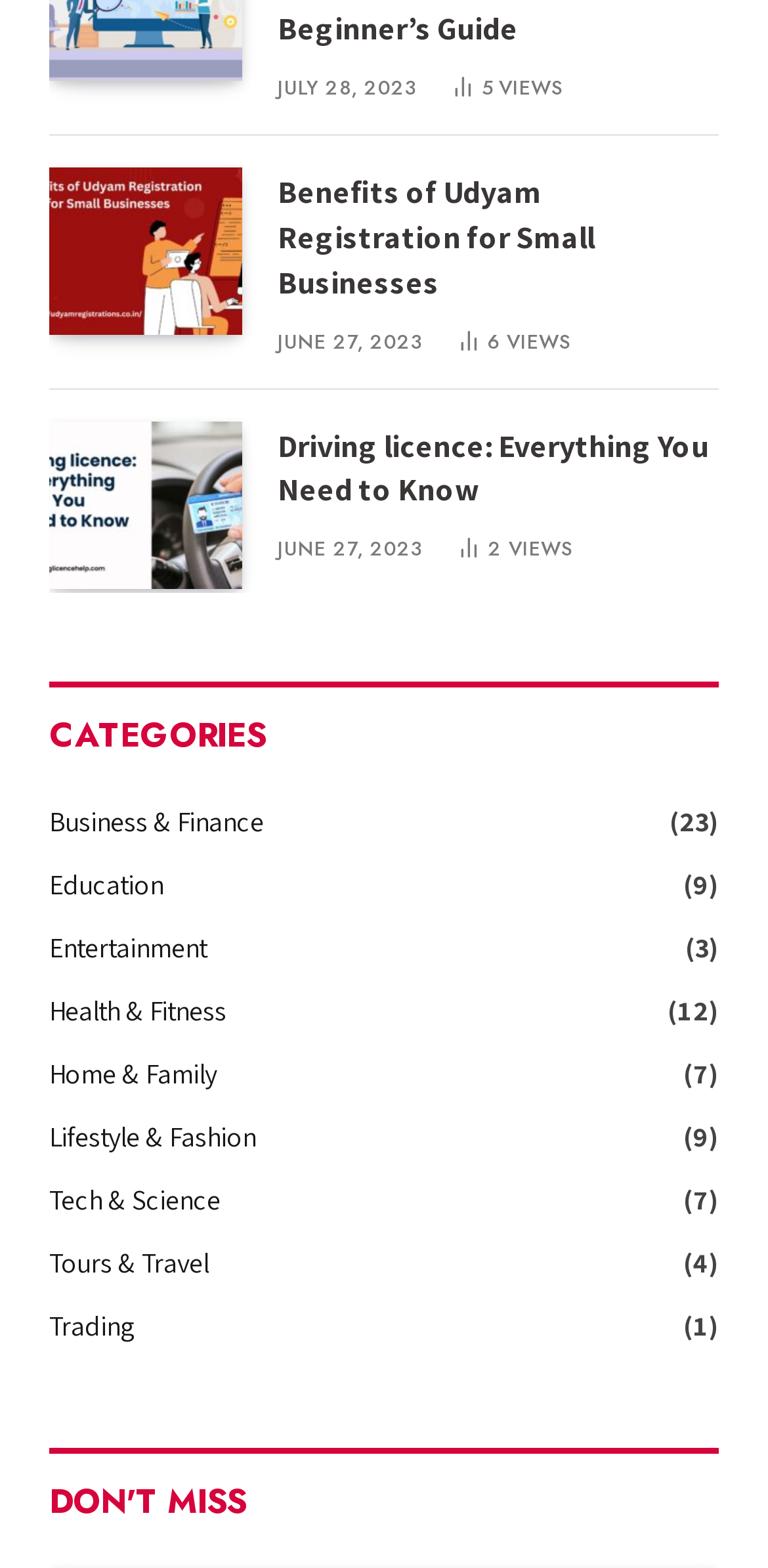Could you indicate the bounding box coordinates of the region to click in order to complete this instruction: "Check the article views of 'Benefits of Udyam Registration for Small Businesses'".

[0.596, 0.208, 0.742, 0.227]